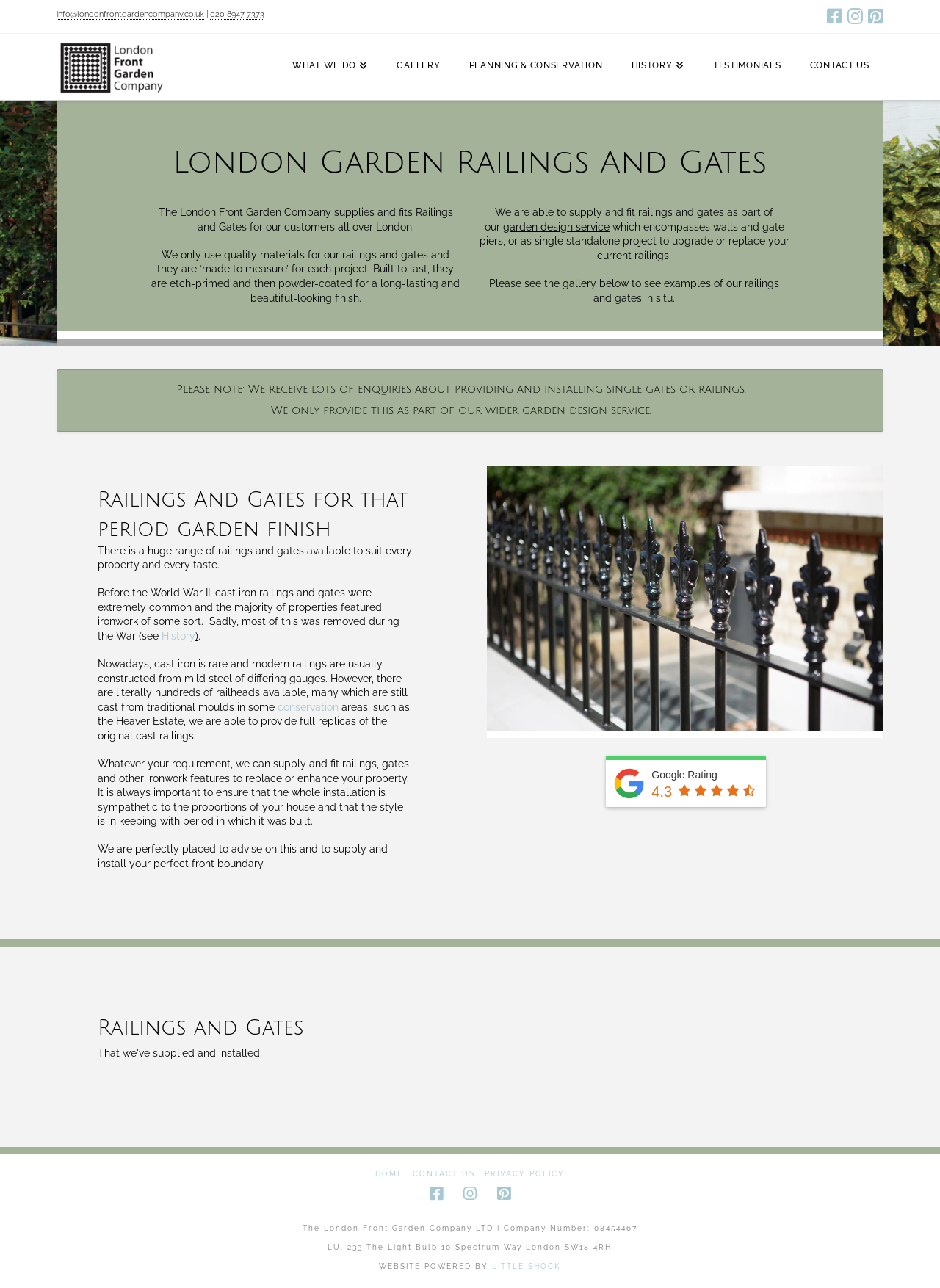Can you provide the bounding box coordinates for the element that should be clicked to implement the instruction: "Scroll back to the top of the page"?

[0.008, 0.747, 0.035, 0.767]